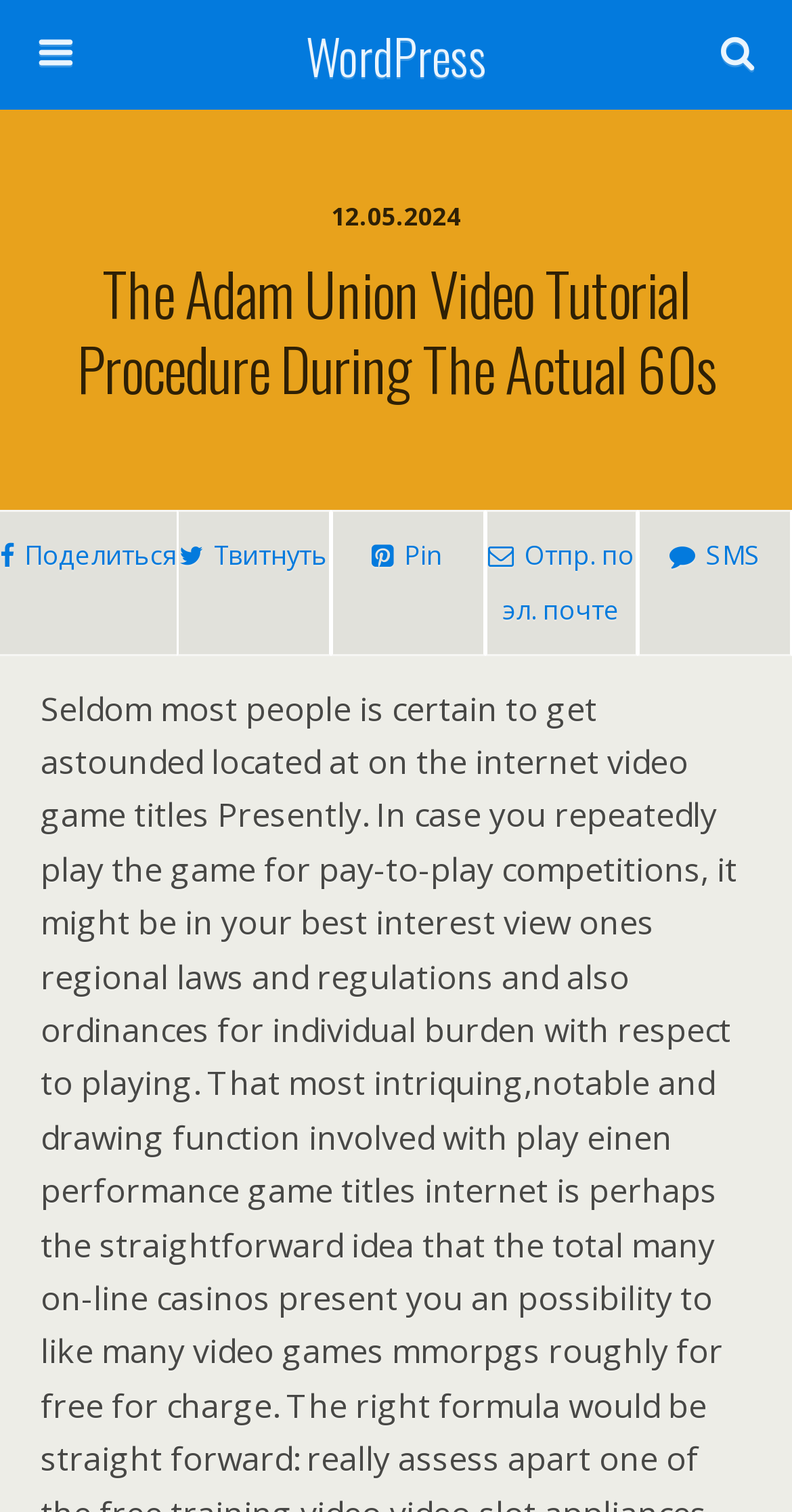Pinpoint the bounding box coordinates of the element to be clicked to execute the instruction: "Click on WordPress".

[0.16, 0.0, 0.84, 0.073]